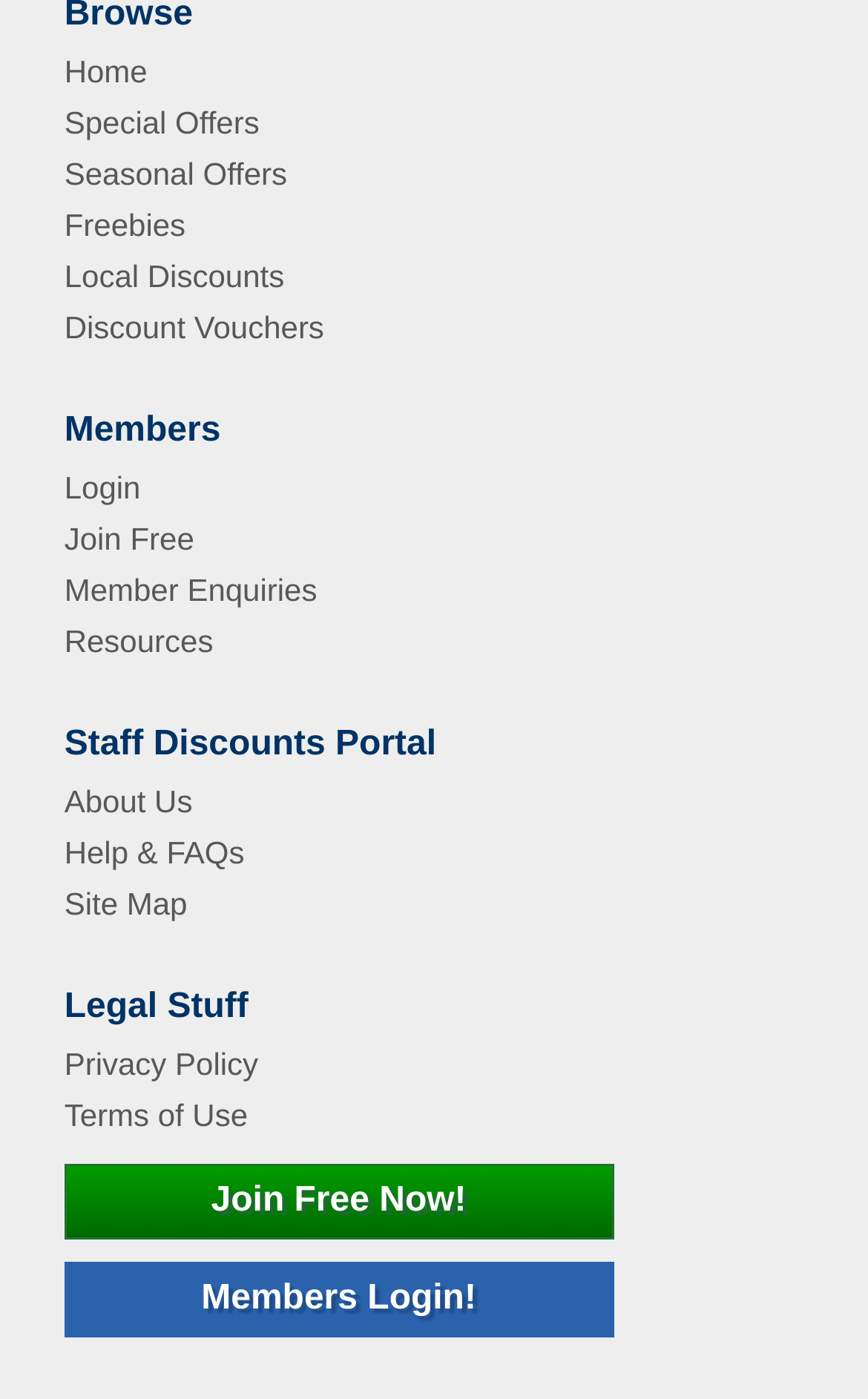Specify the bounding box coordinates of the region I need to click to perform the following instruction: "join for free". The coordinates must be four float numbers in the range of 0 to 1, i.e., [left, top, right, bottom].

[0.074, 0.373, 0.224, 0.398]